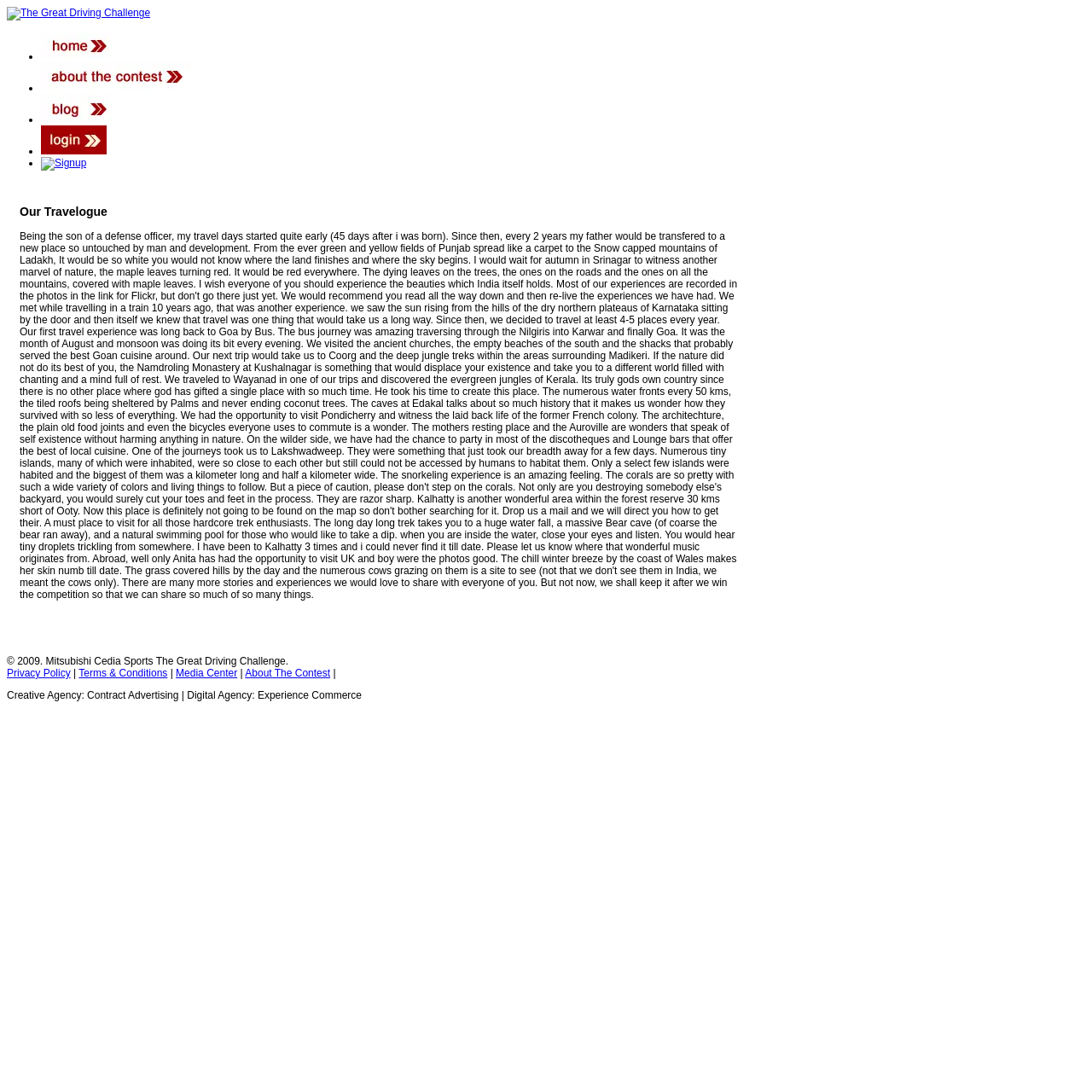Examine the image and give a thorough answer to the following question:
What is the name of the contest?

Based on the webpage, I can see that the title of the webpage is 'The Great Driving Challenge | User Application', and there are multiple links and images with the same name, indicating that it is the name of the contest.